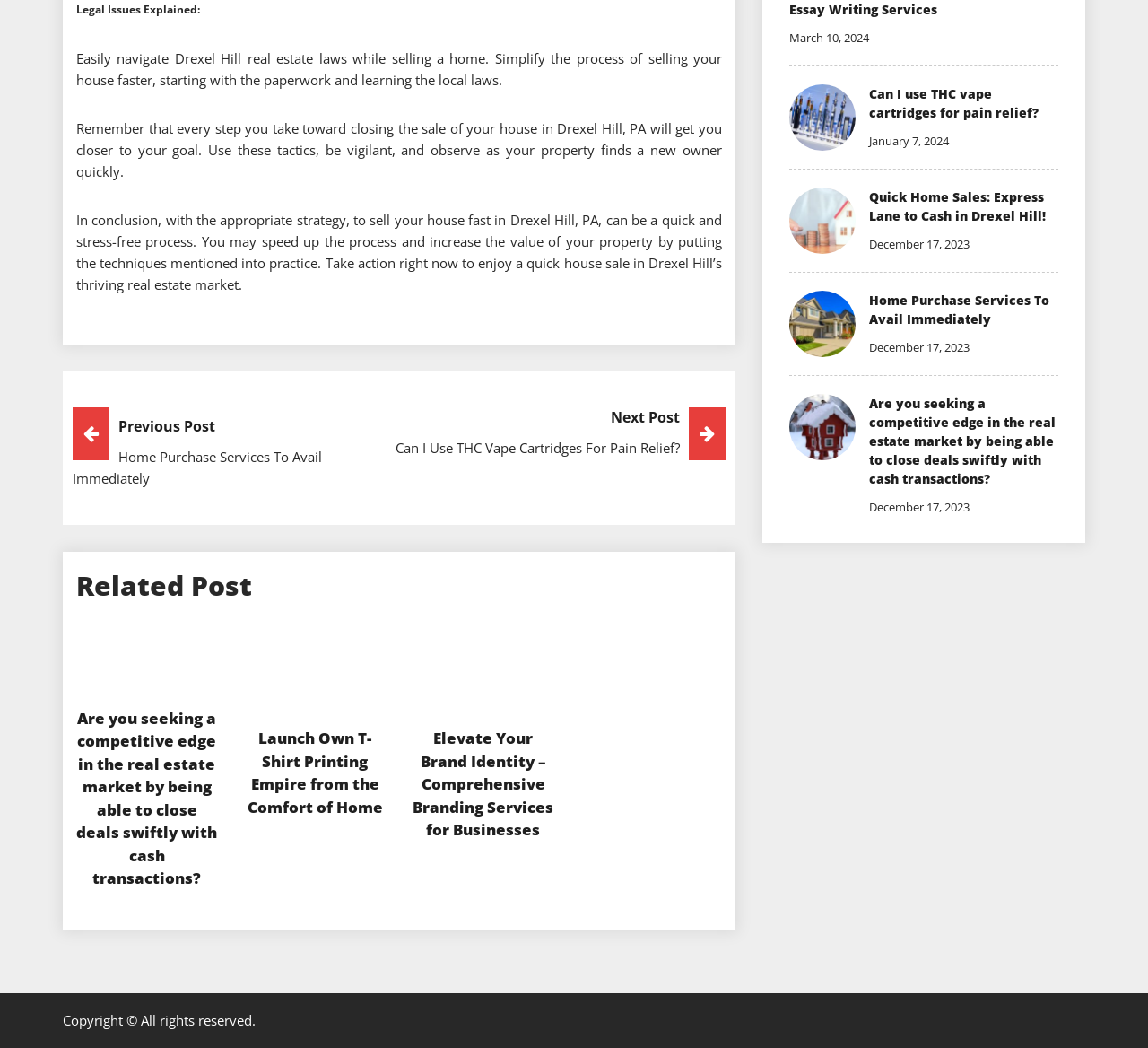What is the date of the latest article?
Respond with a short answer, either a single word or a phrase, based on the image.

March 10, 2024